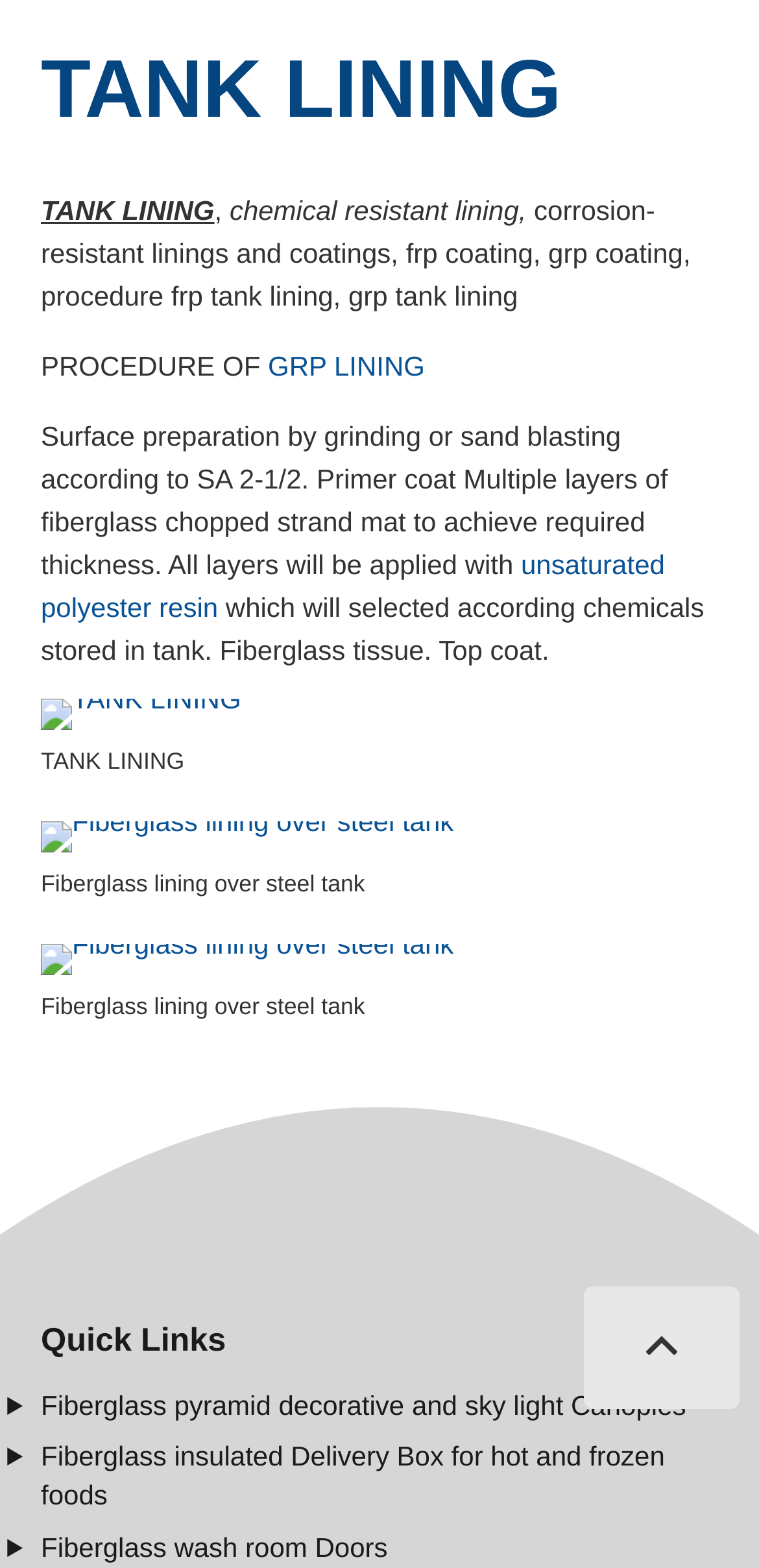Show the bounding box coordinates for the HTML element as described: "Fiberglass wash room Doors".

[0.054, 0.976, 0.511, 0.996]